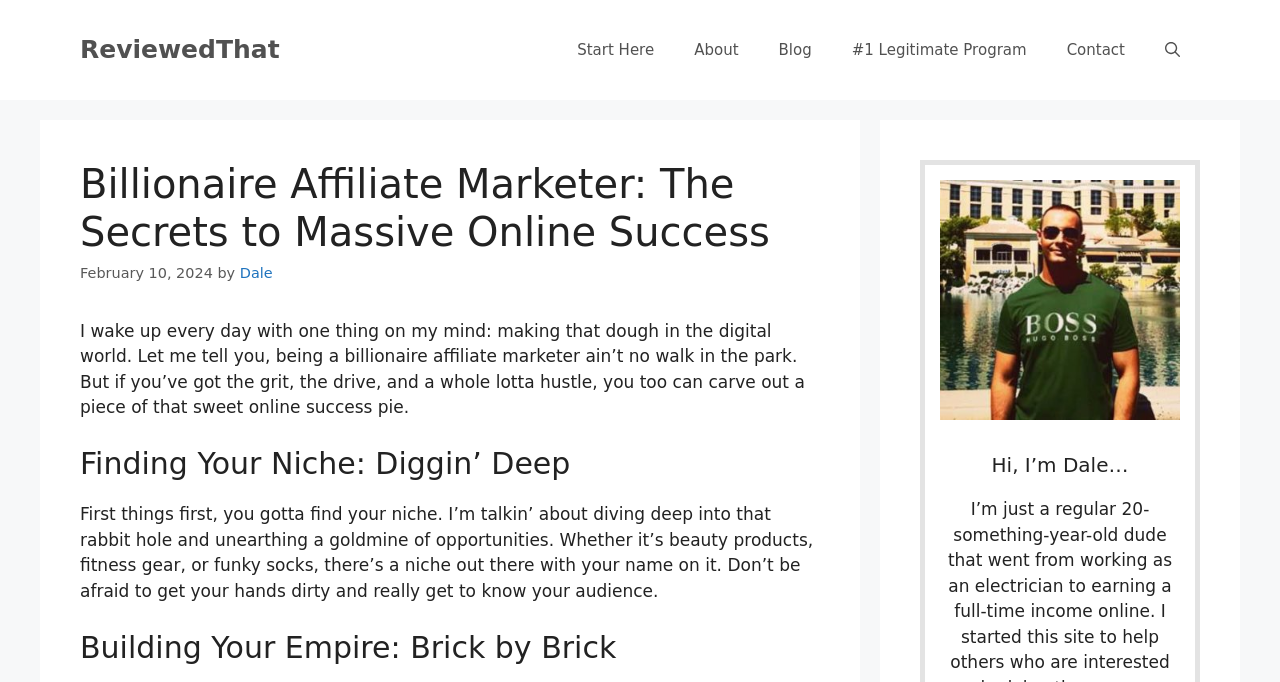What is the name of the author of the article?
Using the information from the image, provide a comprehensive answer to the question.

The author's name is mentioned in the article, specifically in the section 'Hi, I’m Dale…' which is located below the main heading.